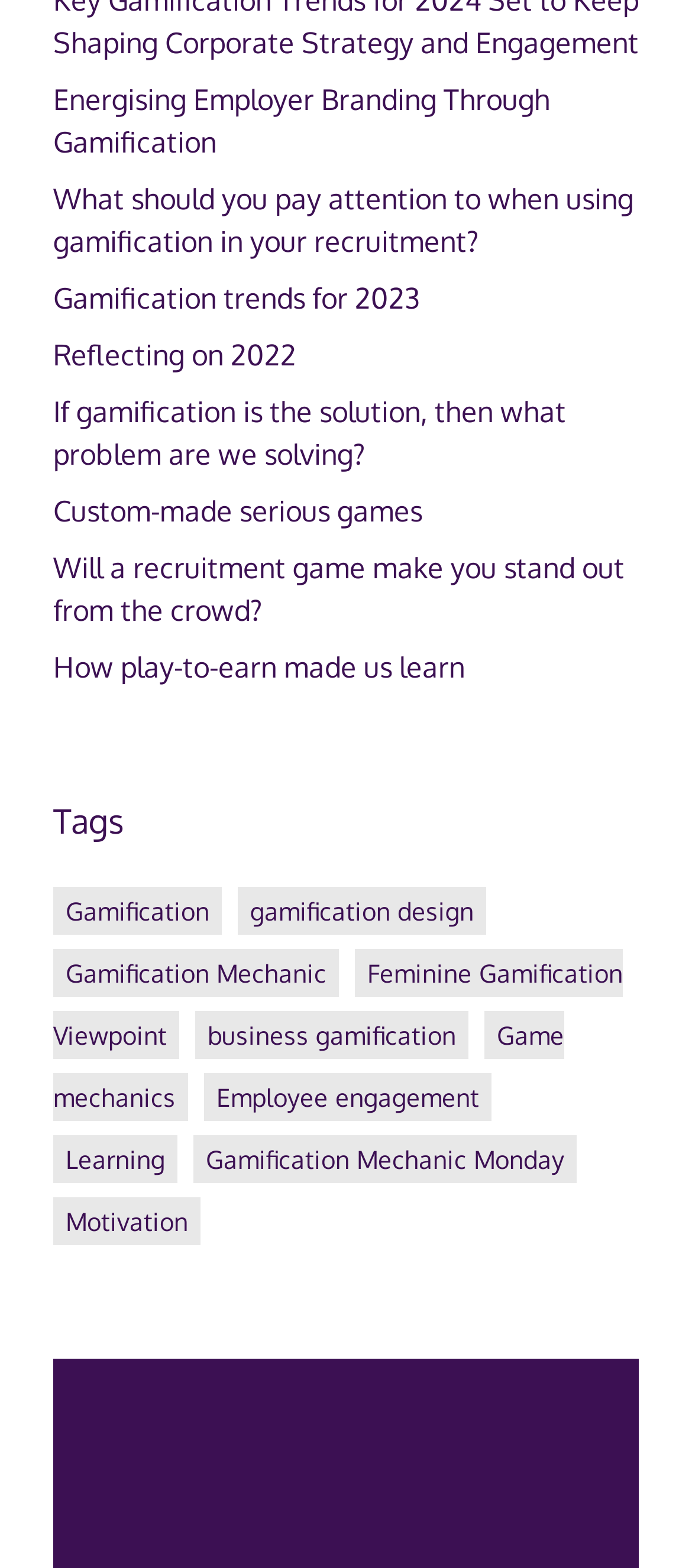Kindly determine the bounding box coordinates for the clickable area to achieve the given instruction: "Explore Gamification trends for 2023".

[0.077, 0.178, 0.608, 0.201]